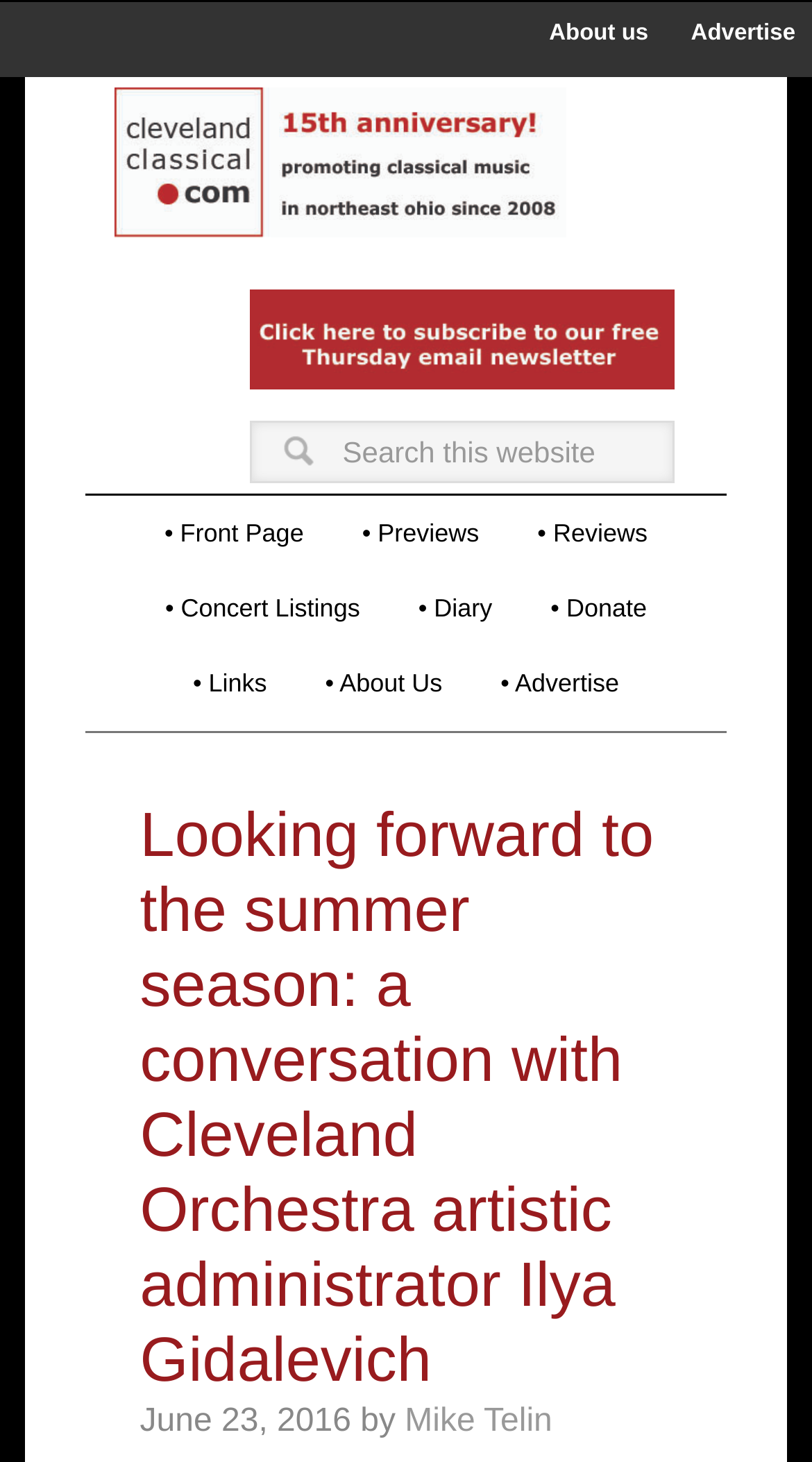What is the title of the first article?
Using the information presented in the image, please offer a detailed response to the question.

I looked at the heading element under the 'HeaderAsNonLandmark' section, which contains the title of the first article. The title is 'Looking forward to the summer season: a conversation with Cleveland Orchestra artistic administrator Ilya Gidalevich', but I only provided the main part of the title as the answer.